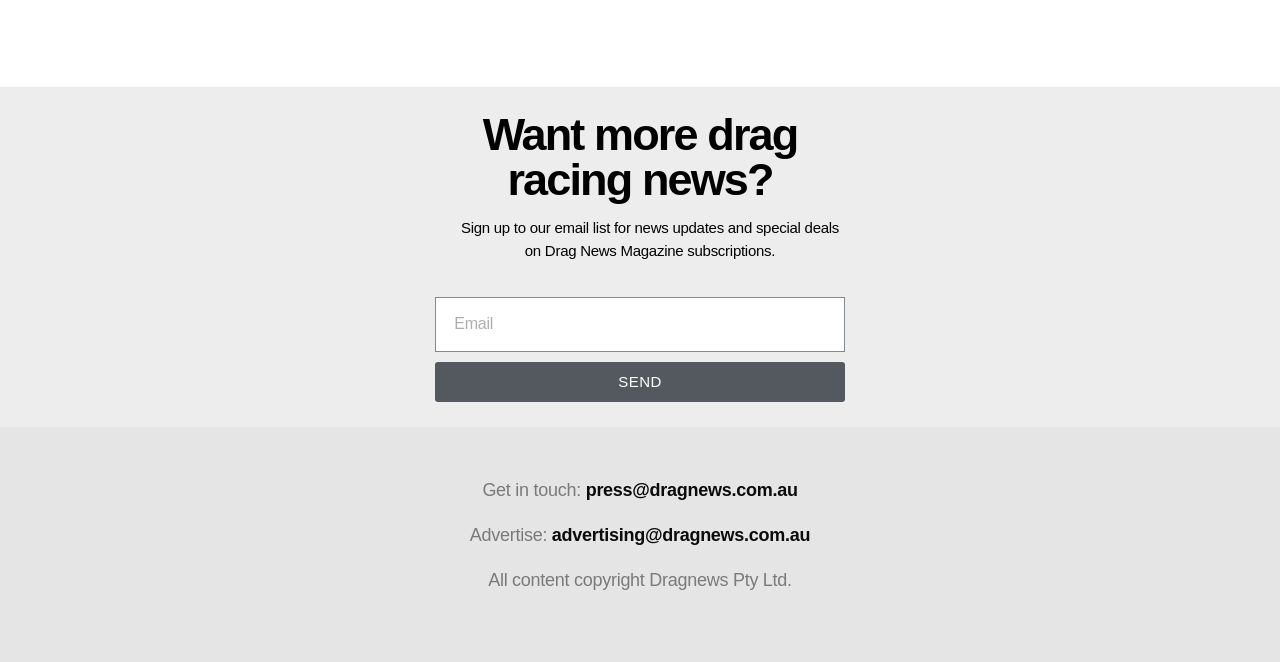How can one get in touch with the website? Observe the screenshot and provide a one-word or short phrase answer.

Through press@dragnews.com.au